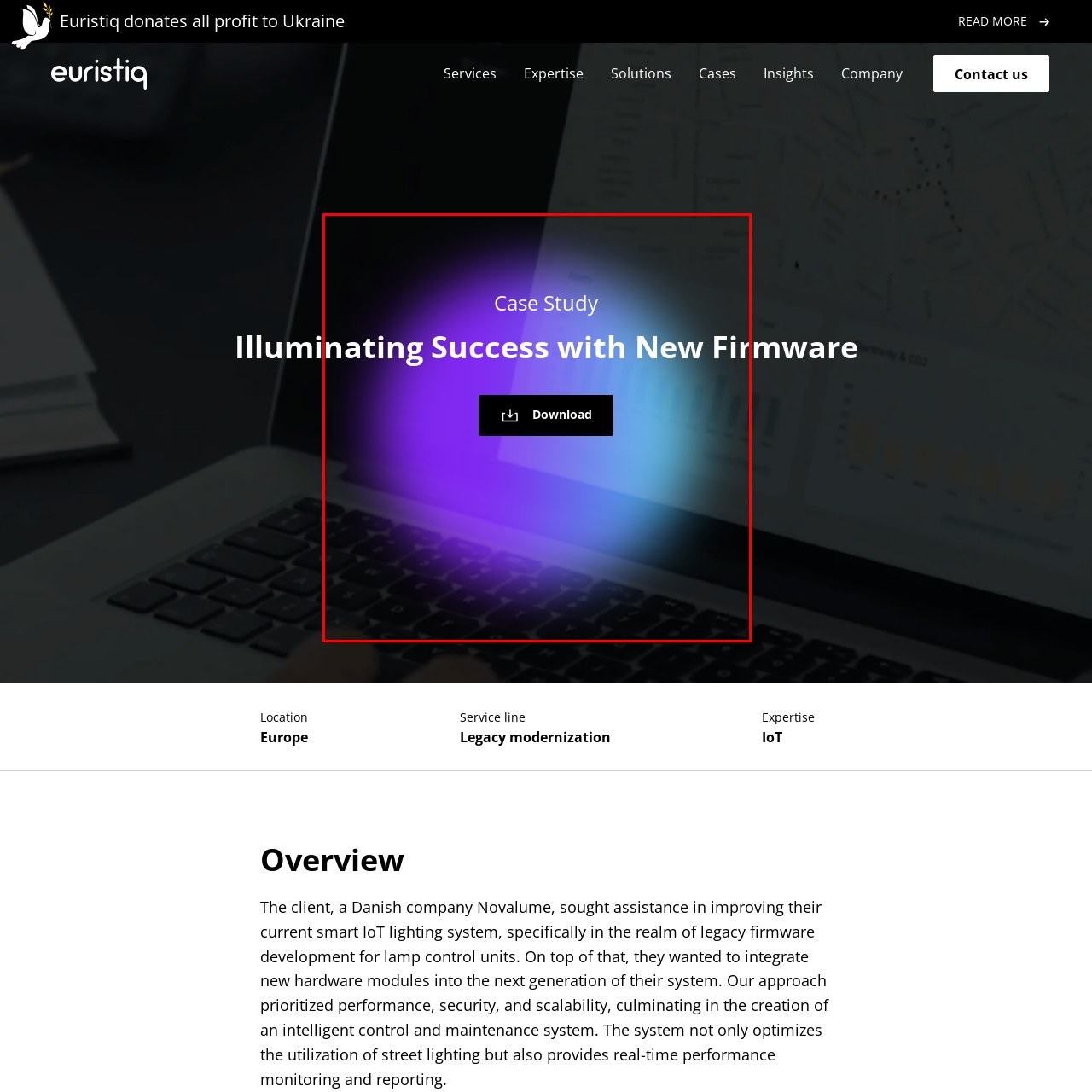Examine the image within the red border, What object is blurred in the background? 
Please provide a one-word or one-phrase answer.

Keyboard